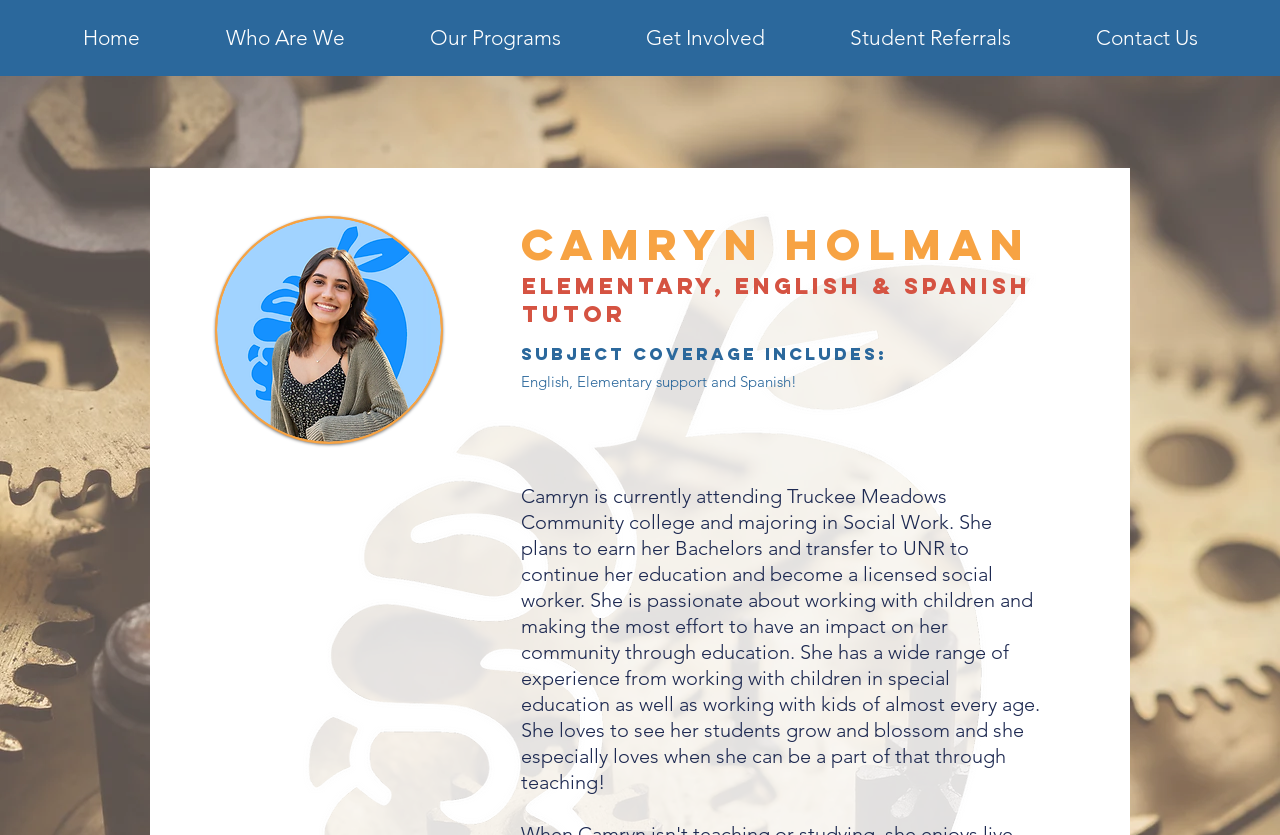Using the provided element description "Student Referrals", determine the bounding box coordinates of the UI element.

[0.63, 0.026, 0.823, 0.063]